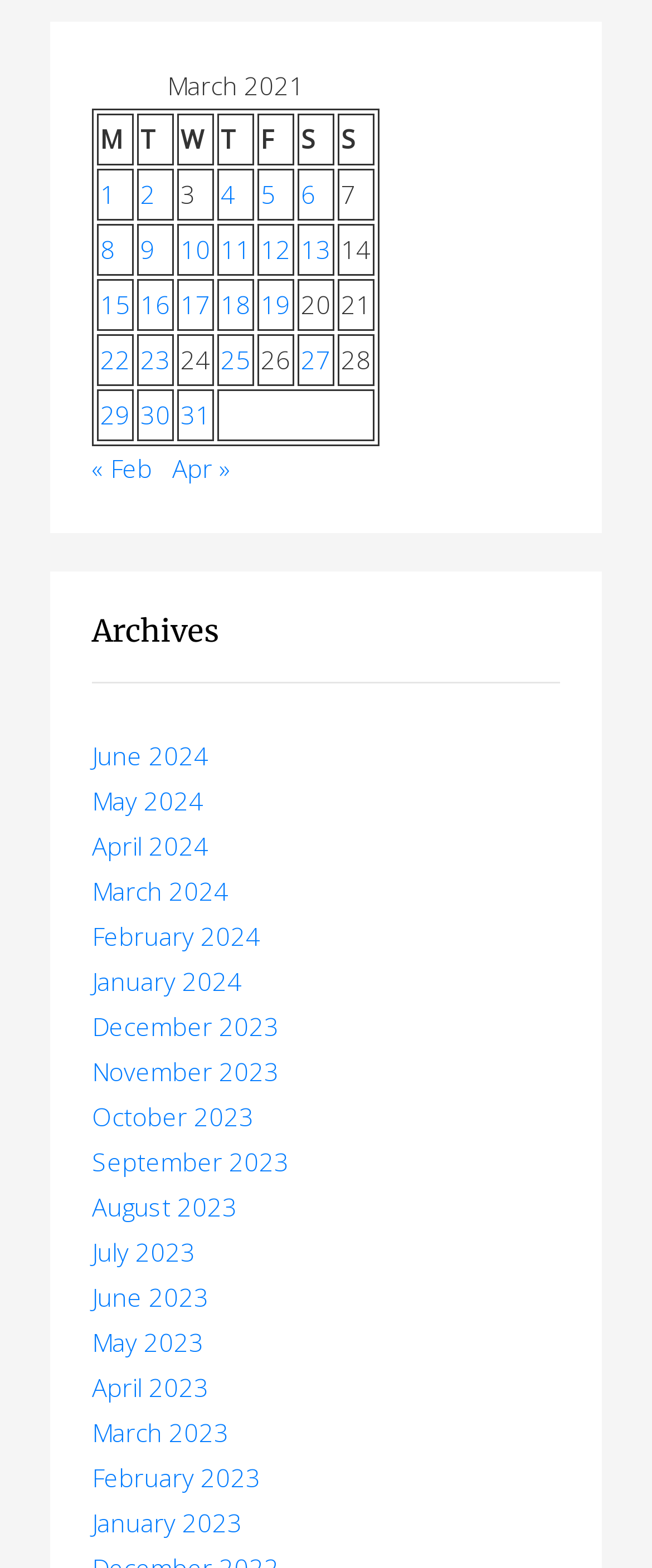How many rows are in the table?
From the screenshot, supply a one-word or short-phrase answer.

5